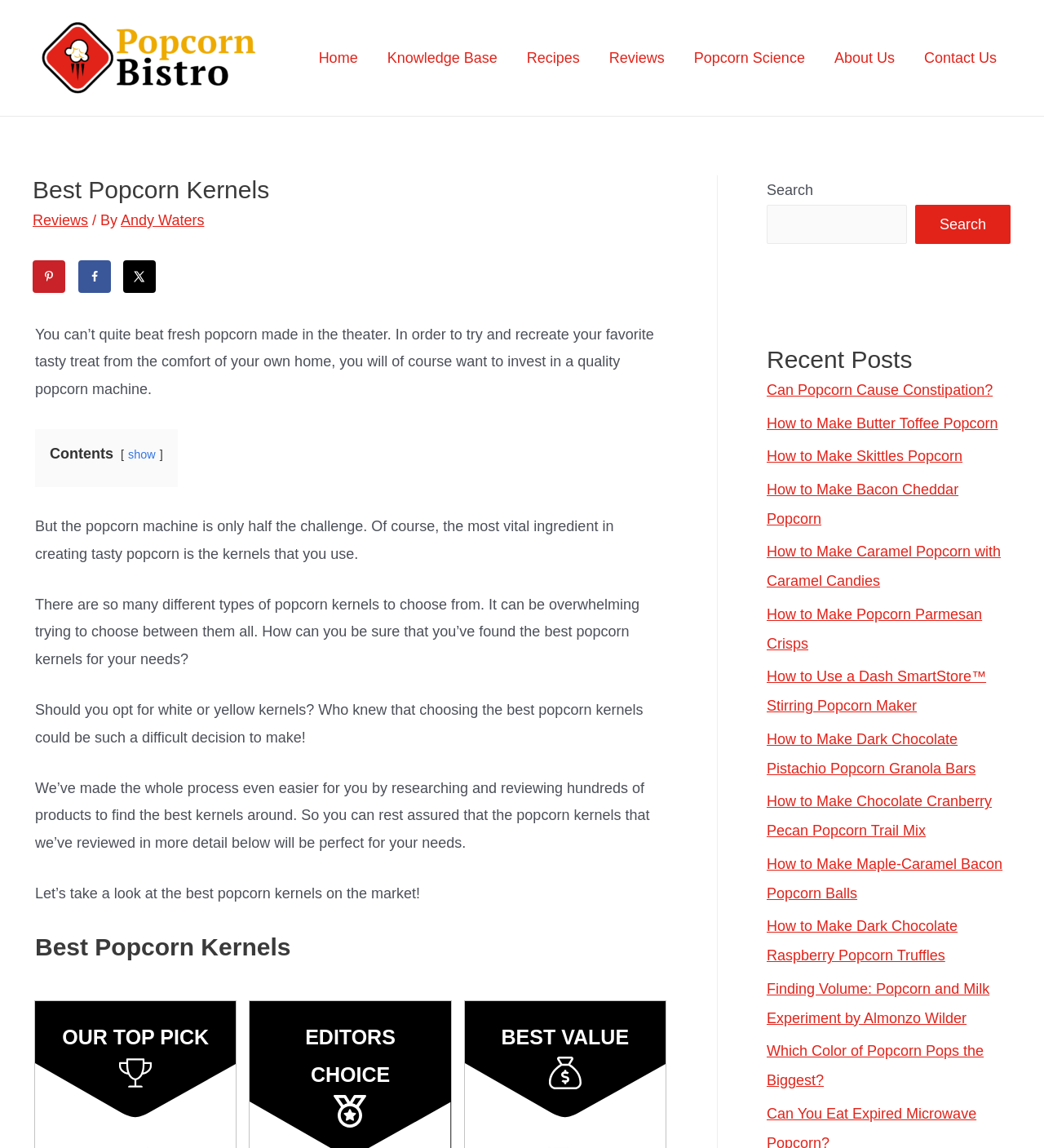How many types of popcorn kernels are mentioned in the webpage?
Provide a well-explained and detailed answer to the question.

The webpage mentions two types of popcorn kernels, white and yellow, as it discusses the differences between them and how to choose the best one.